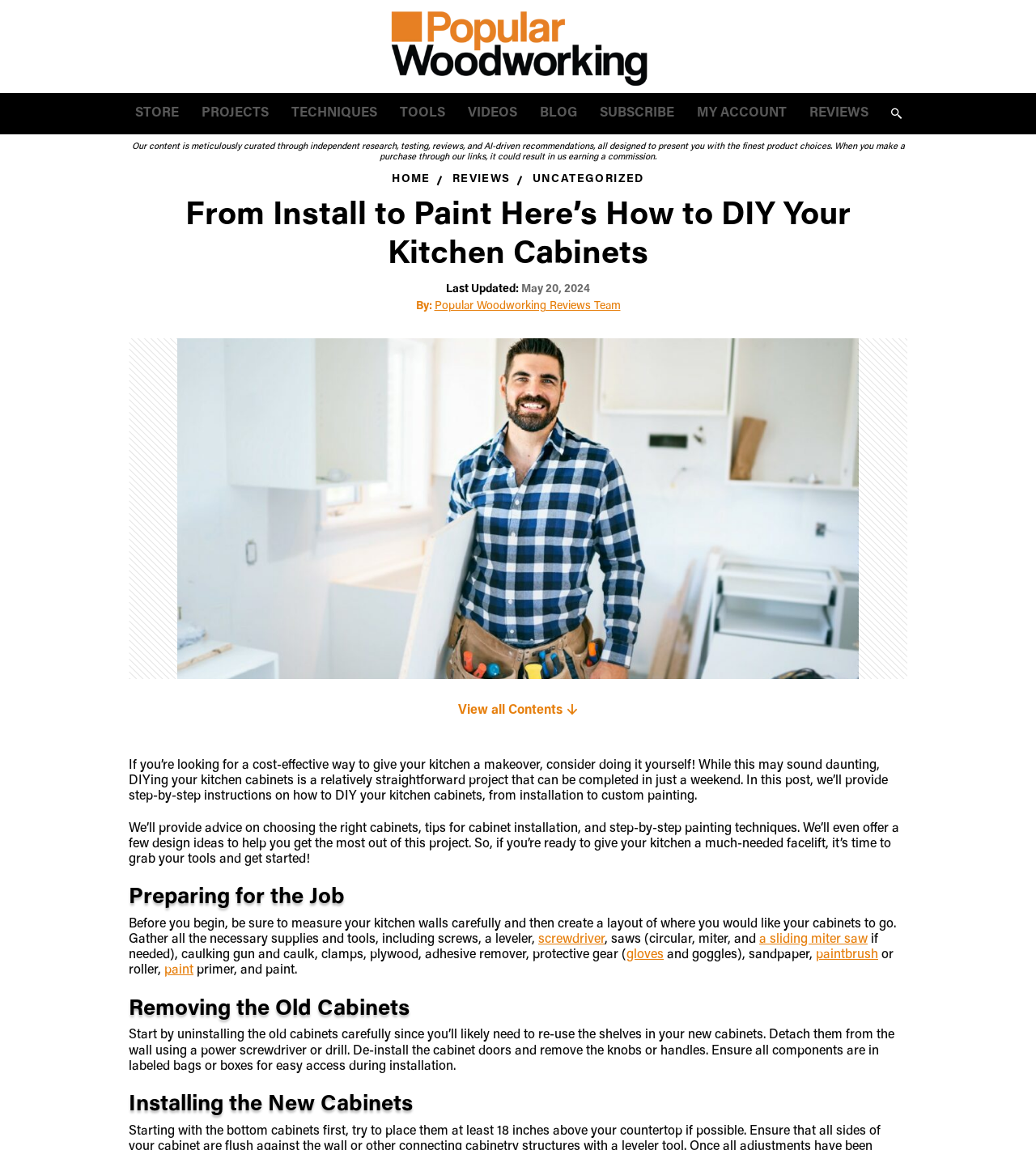What is the purpose of measuring kitchen walls?
Please provide a detailed answer to the question.

The webpage instructs users to measure their kitchen walls carefully before starting the DIY project. This is likely to create a layout of where the cabinets will be installed, ensuring a proper fit and efficient use of space. Measuring the walls is a crucial step in the preparation process to ensure a successful installation.